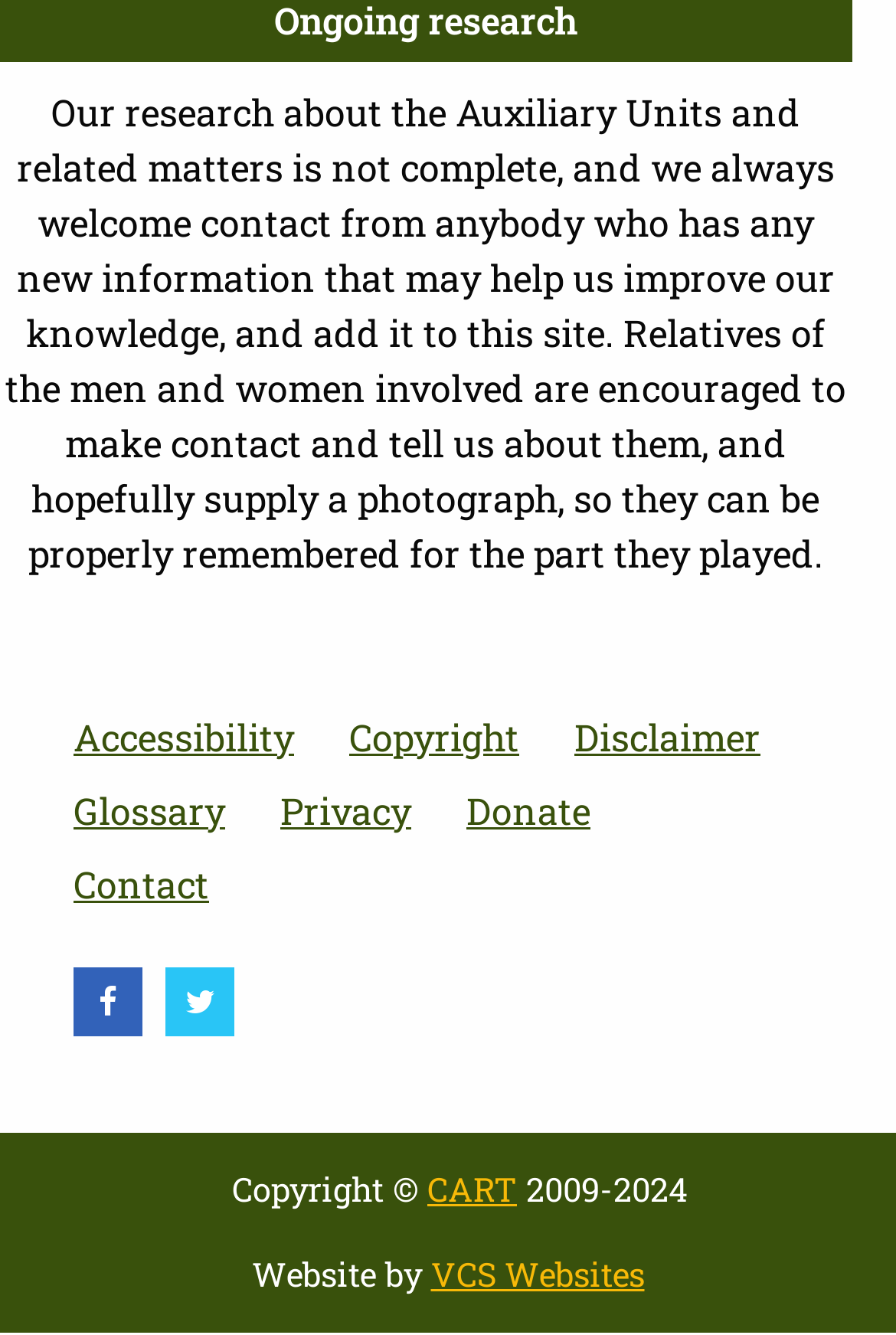Determine the bounding box coordinates for the area that needs to be clicked to fulfill this task: "View About page". The coordinates must be given as four float numbers between 0 and 1, i.e., [left, top, right, bottom].

None